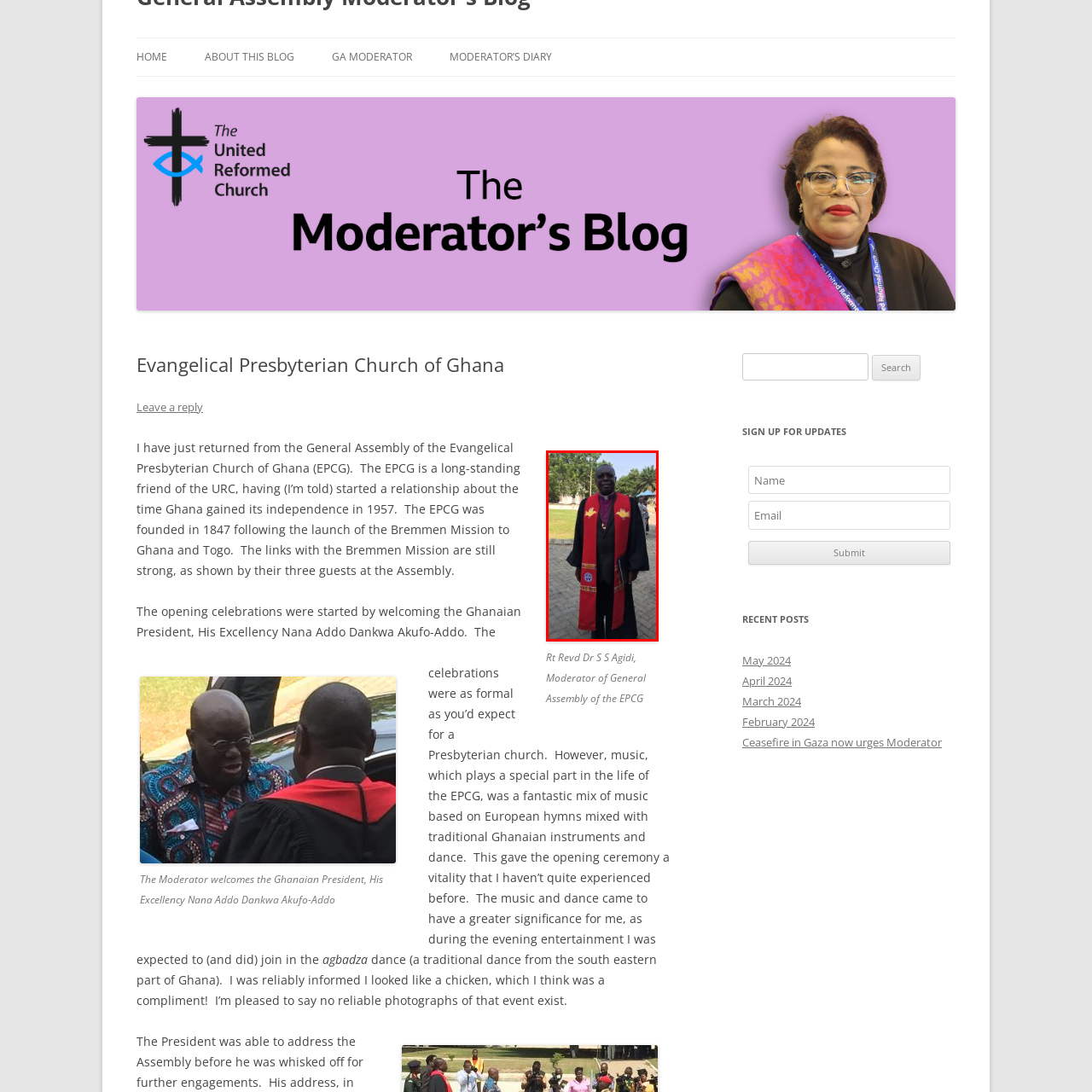Check the image inside the red boundary and briefly answer: What is the significance of the golden motifs on the stole?

peace and the Holy Spirit